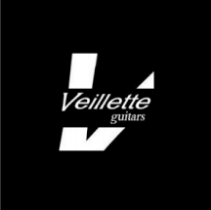Provide a brief response to the question below using a single word or phrase: 
Who is associated with the logo?

Joe Veillette